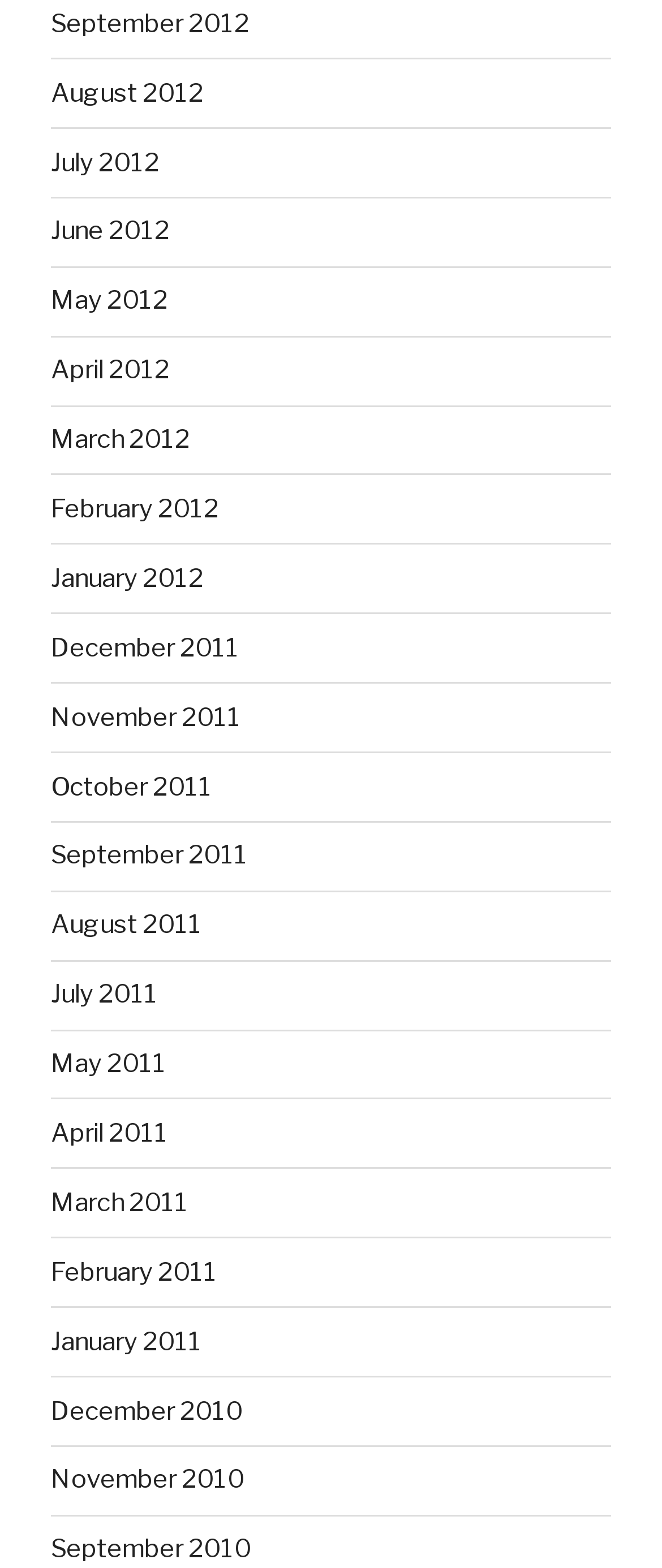Please answer the following question using a single word or phrase: 
How many links are there in the first row?

4